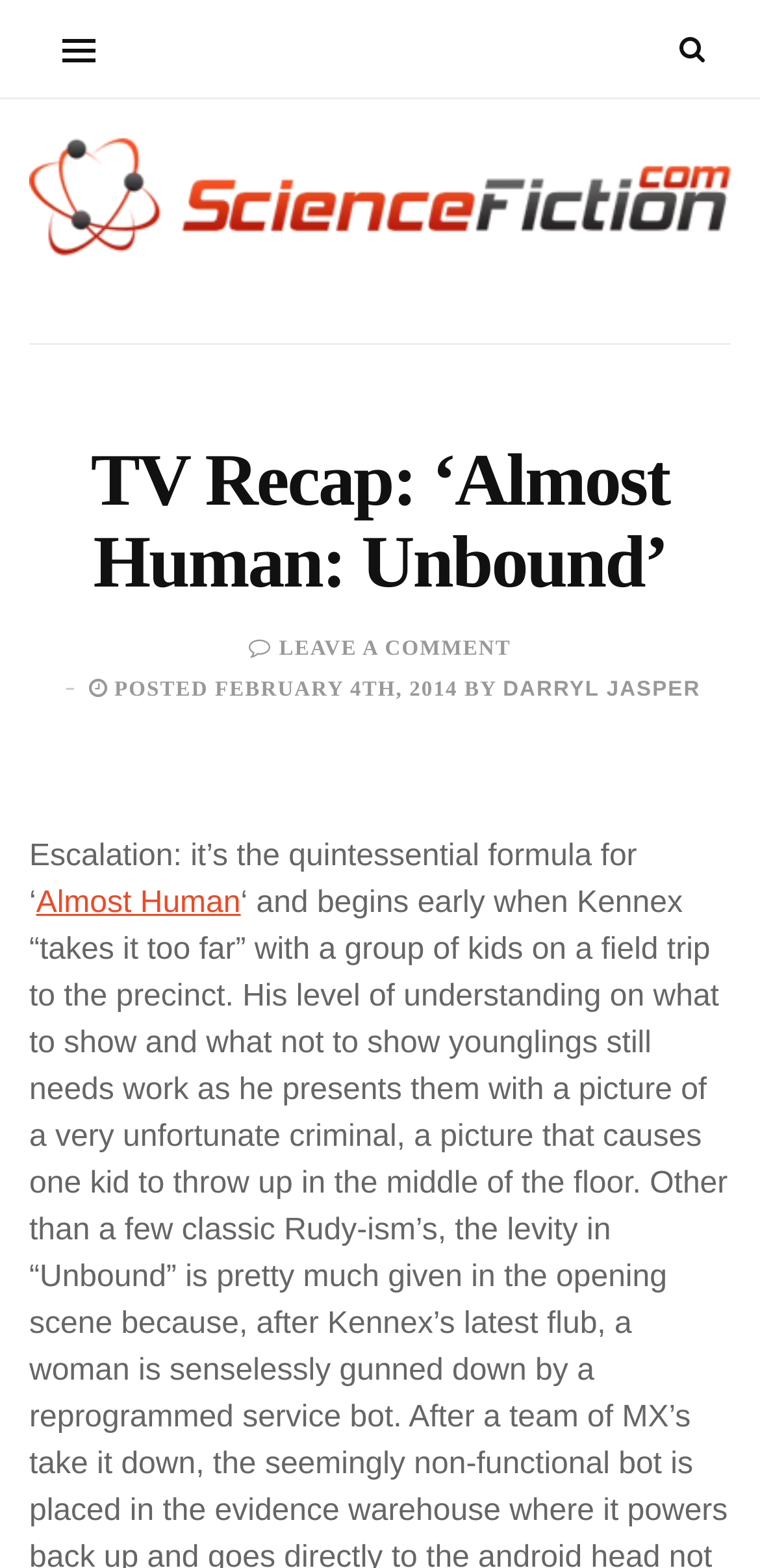How many social media links are available?
Give a thorough and detailed response to the question.

I counted the number of link elements with icons representing social media platforms, which are Facebook, Twitter, Pinterest, Messenger, and Skype, and found that there are 5 social media links available.